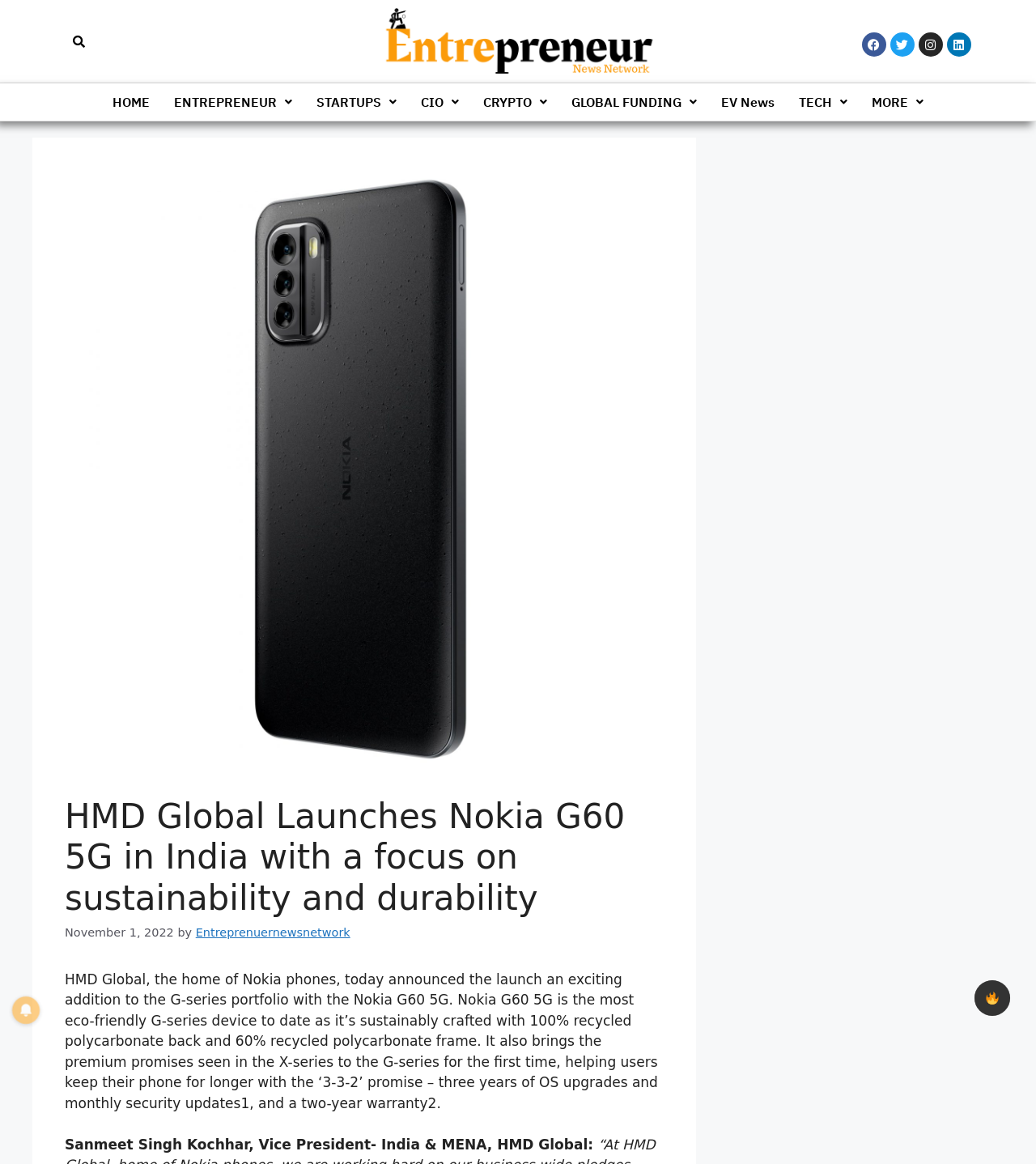Can you find the bounding box coordinates for the element to click on to achieve the instruction: "Search"?

[0.062, 0.022, 0.09, 0.048]